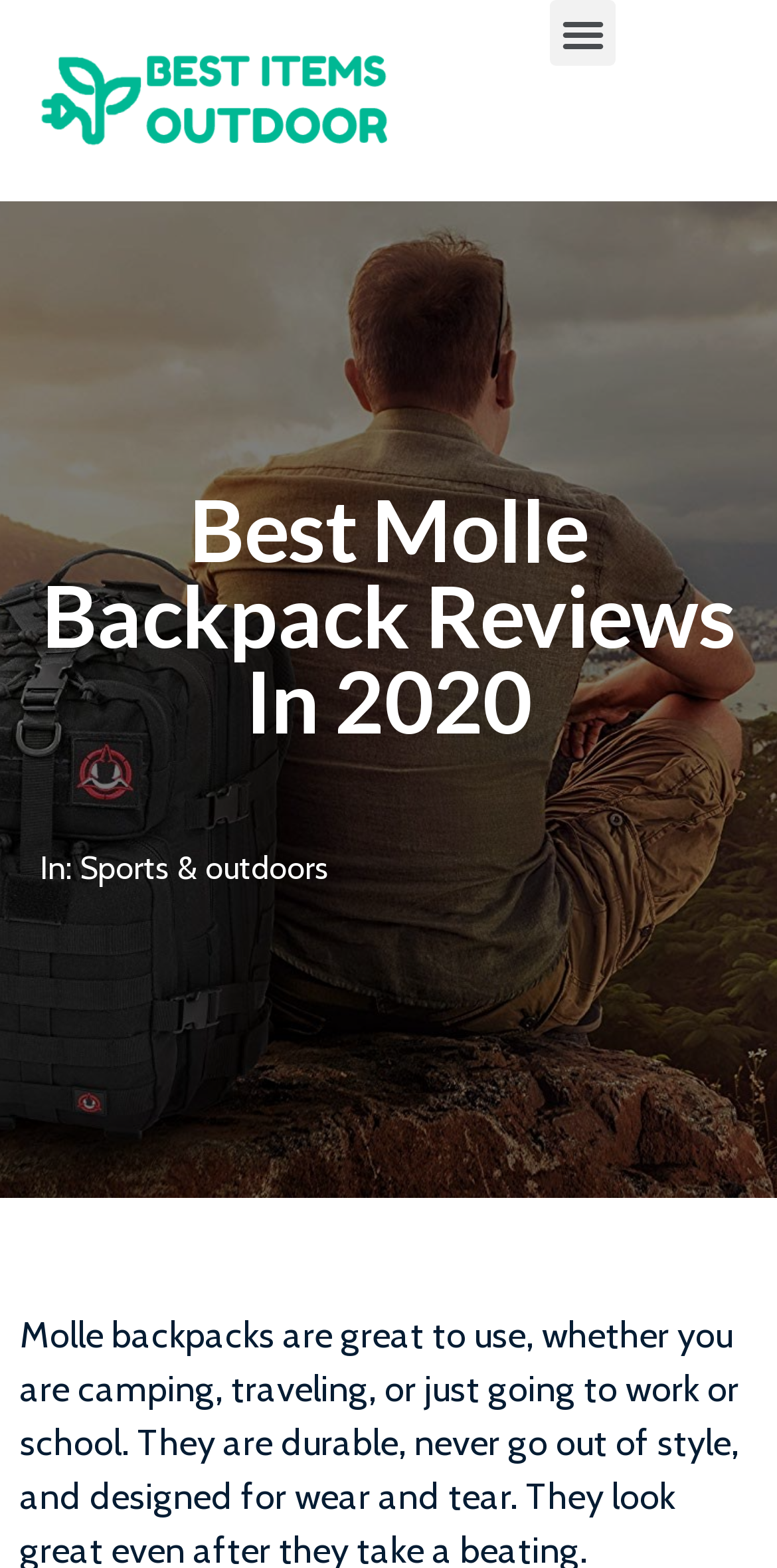Find the headline of the webpage and generate its text content.

Best Molle Backpack Reviews In 2020